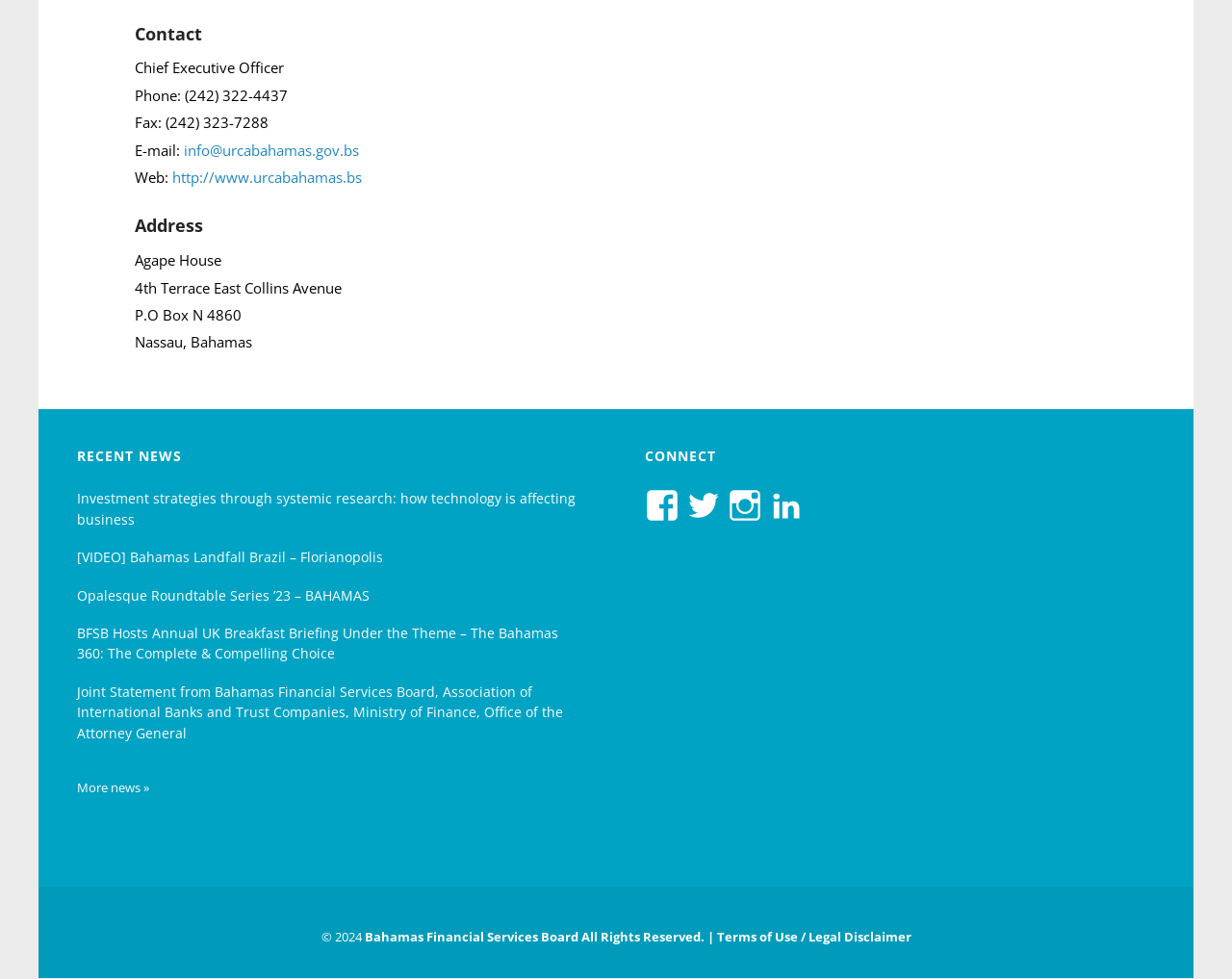Locate the bounding box coordinates of the element I should click to achieve the following instruction: "Read the news about investment strategies through systemic research".

[0.062, 0.5, 0.467, 0.54]